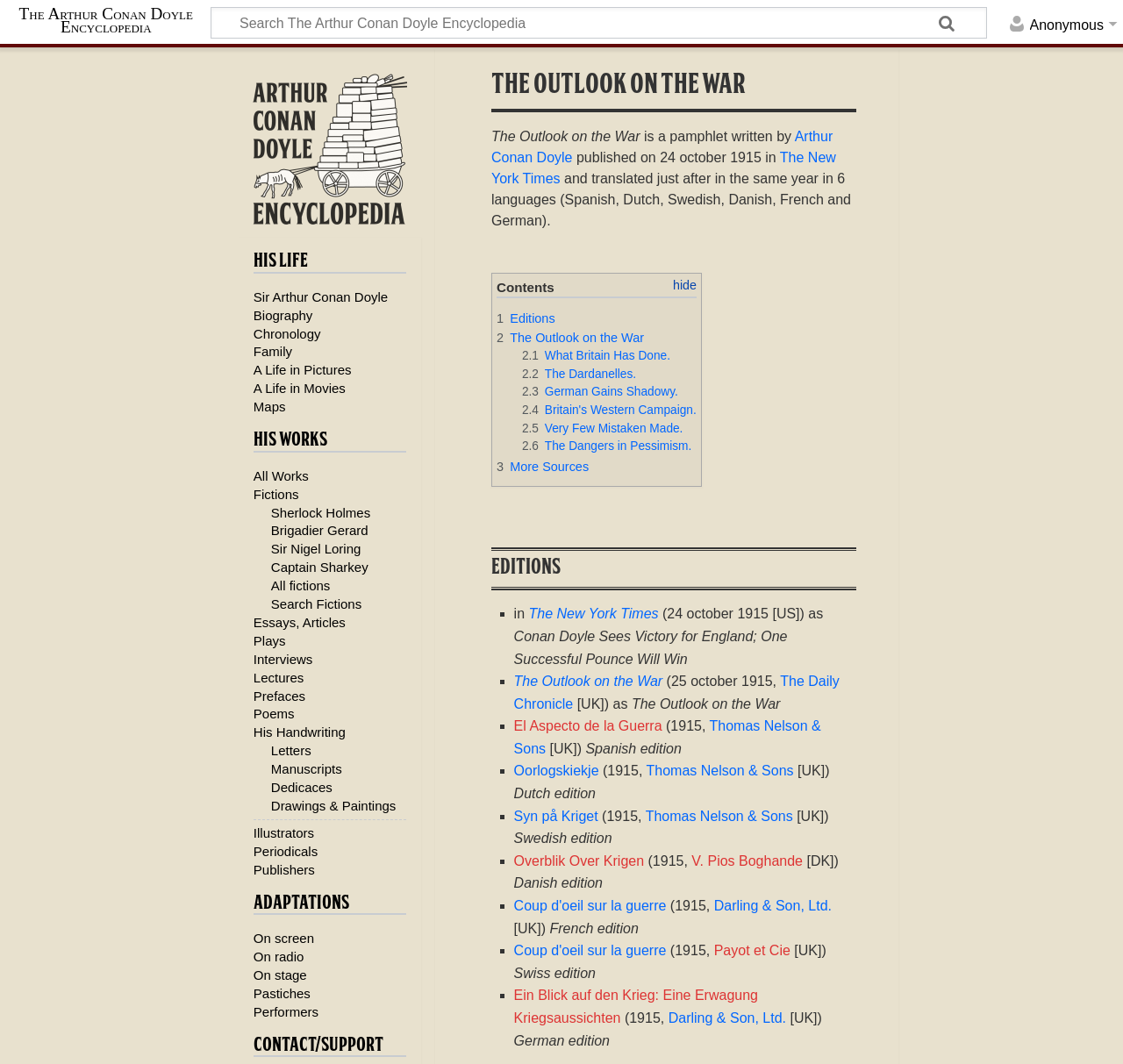Determine the bounding box coordinates for the clickable element to execute this instruction: "Follow '海豚投研'". Provide the coordinates as four float numbers between 0 and 1, i.e., [left, top, right, bottom].

None